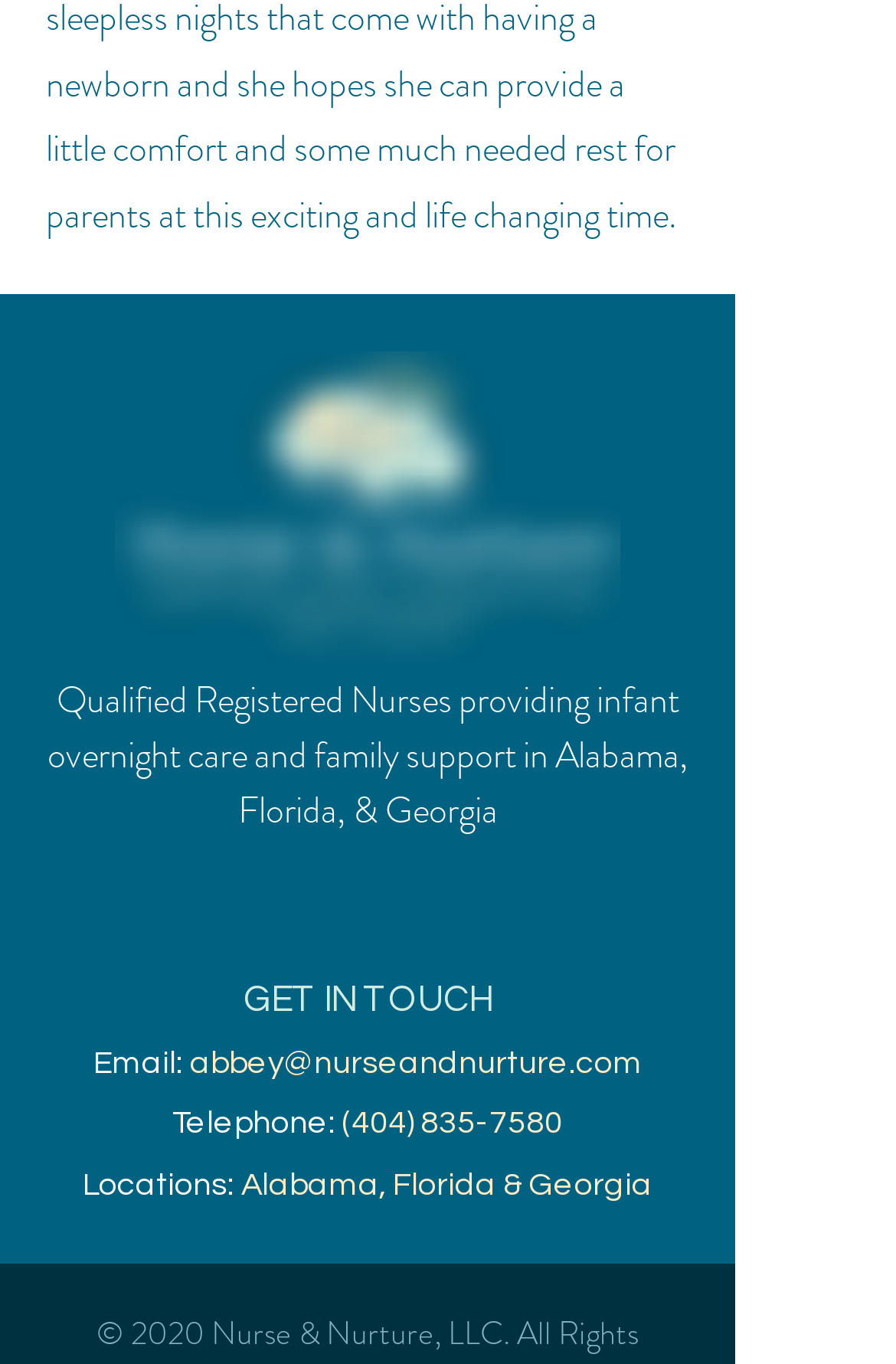Could you specify the bounding box coordinates for the clickable section to complete the following instruction: "Call nurse and nurture"?

[0.382, 0.812, 0.628, 0.836]